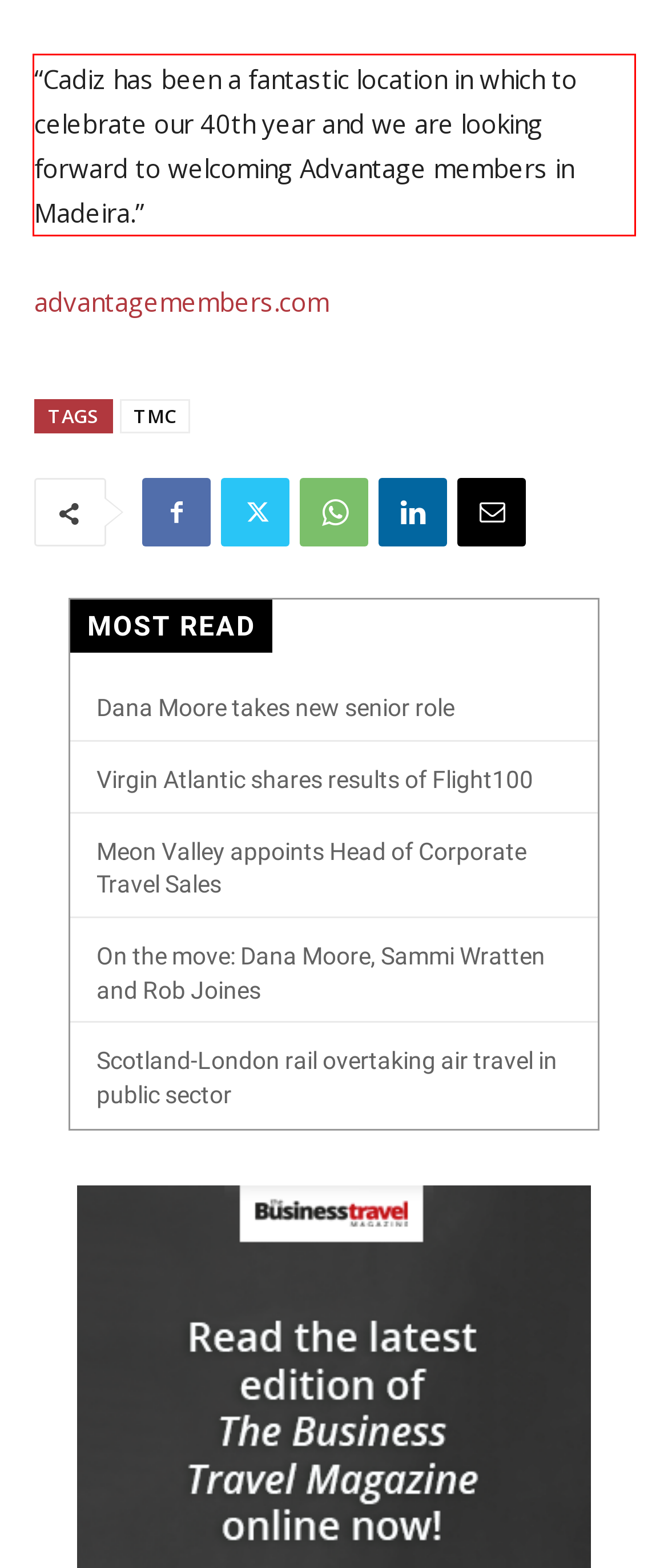The screenshot you have been given contains a UI element surrounded by a red rectangle. Use OCR to read and extract the text inside this red rectangle.

“Cadiz has been a fantastic location in which to celebrate our 40th year and we are looking forward to welcoming Advantage members in Madeira.”